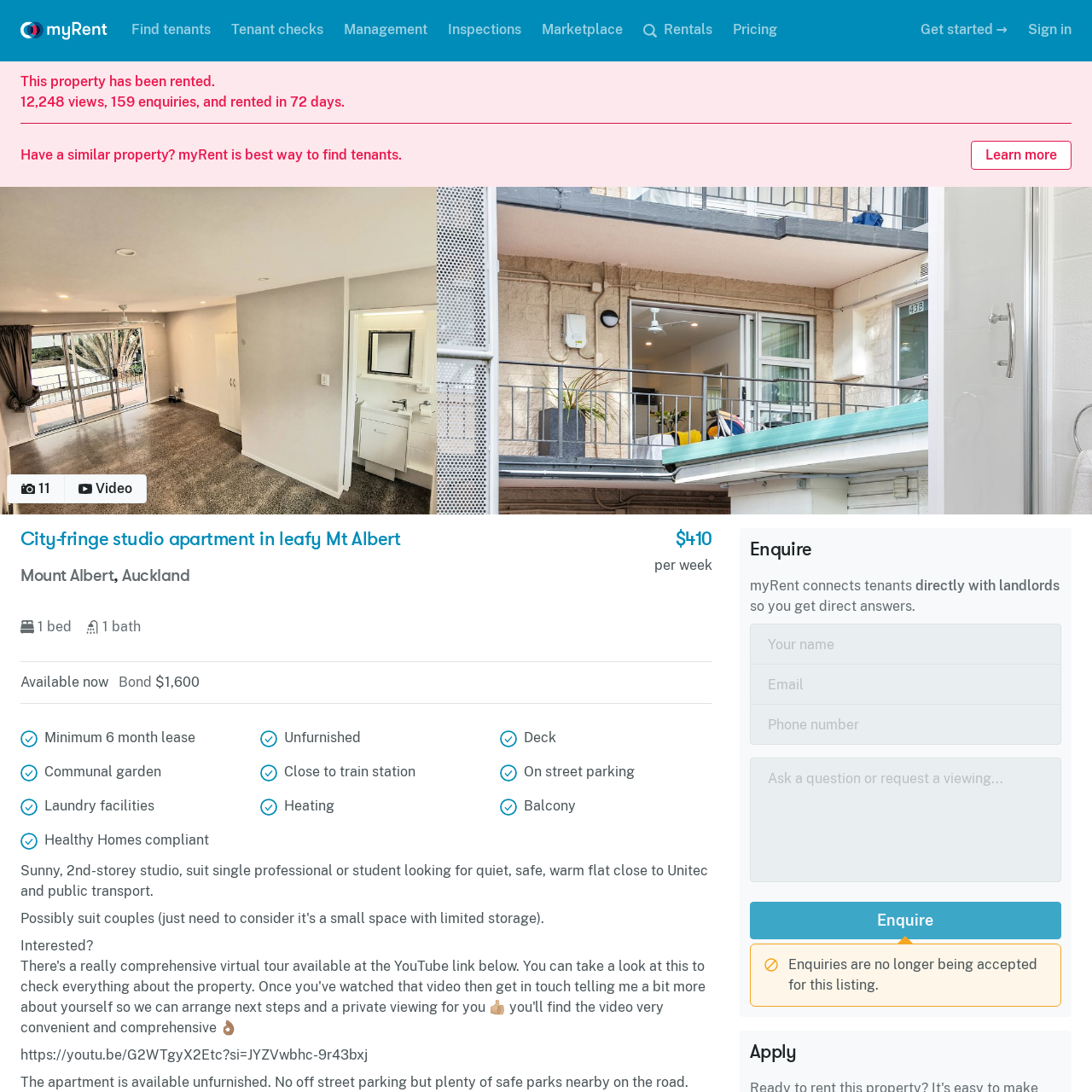Describe in detail the elements and actions shown in the image within the red-bordered area.

This image appears to be a symbolic representation commonly associated with real estate or apartment rentals, often used in listings to attract potential tenants. It is featured on a webpage dedicated to apartments for rent in Auckland, specifically highlighting a studio apartment in Mt Albert. The context suggests it's part of an informative platform where users can view details about rentals available in the area, including price, amenities, and contact information for inquiries. This particular listing is notable as it indicates a recently rented property, displaying statistics such as the number of views and enquiries, emphasizing the apartment's appeal in the rental market.